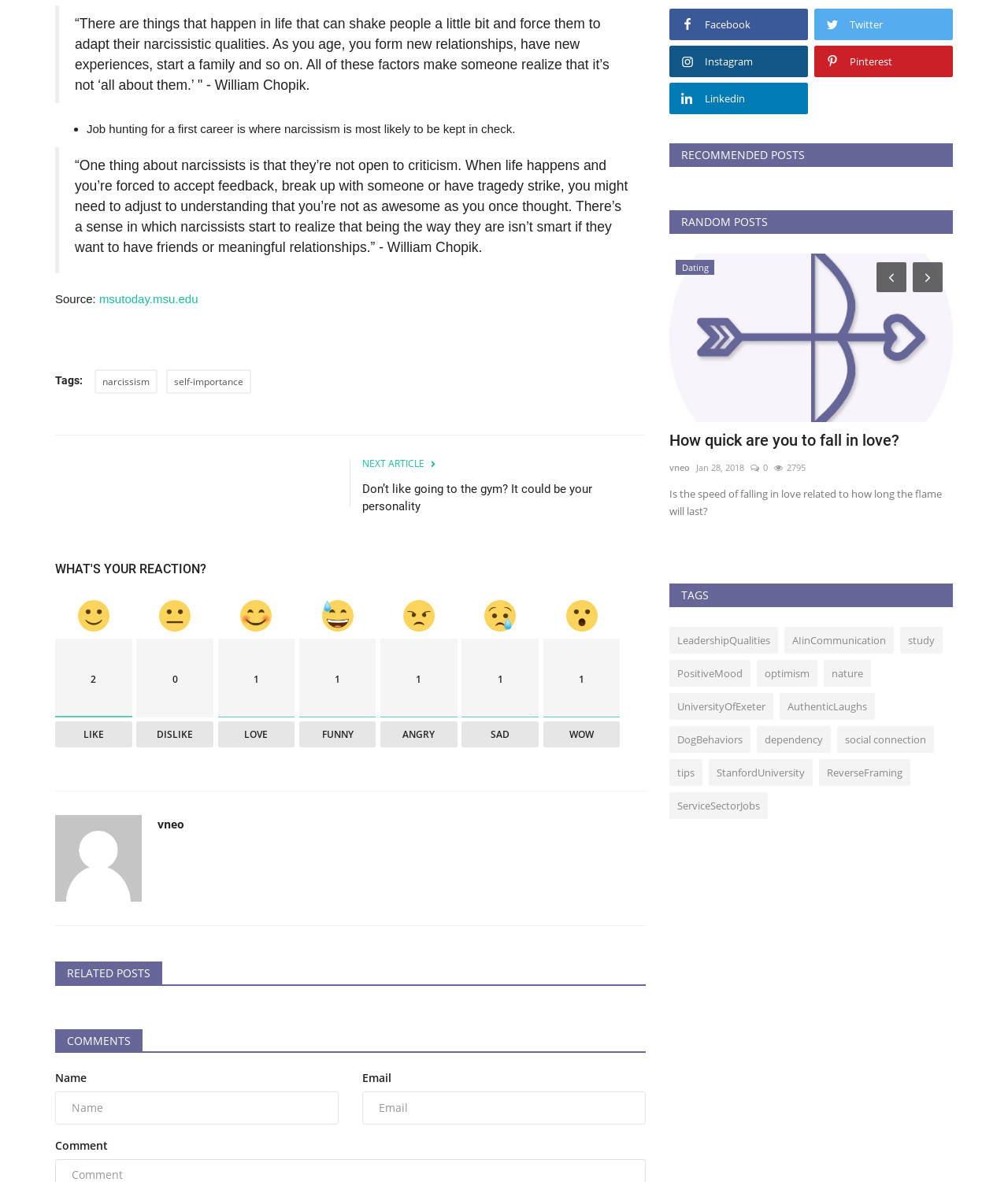How many social media links are there?
Based on the image, respond with a single word or phrase.

5